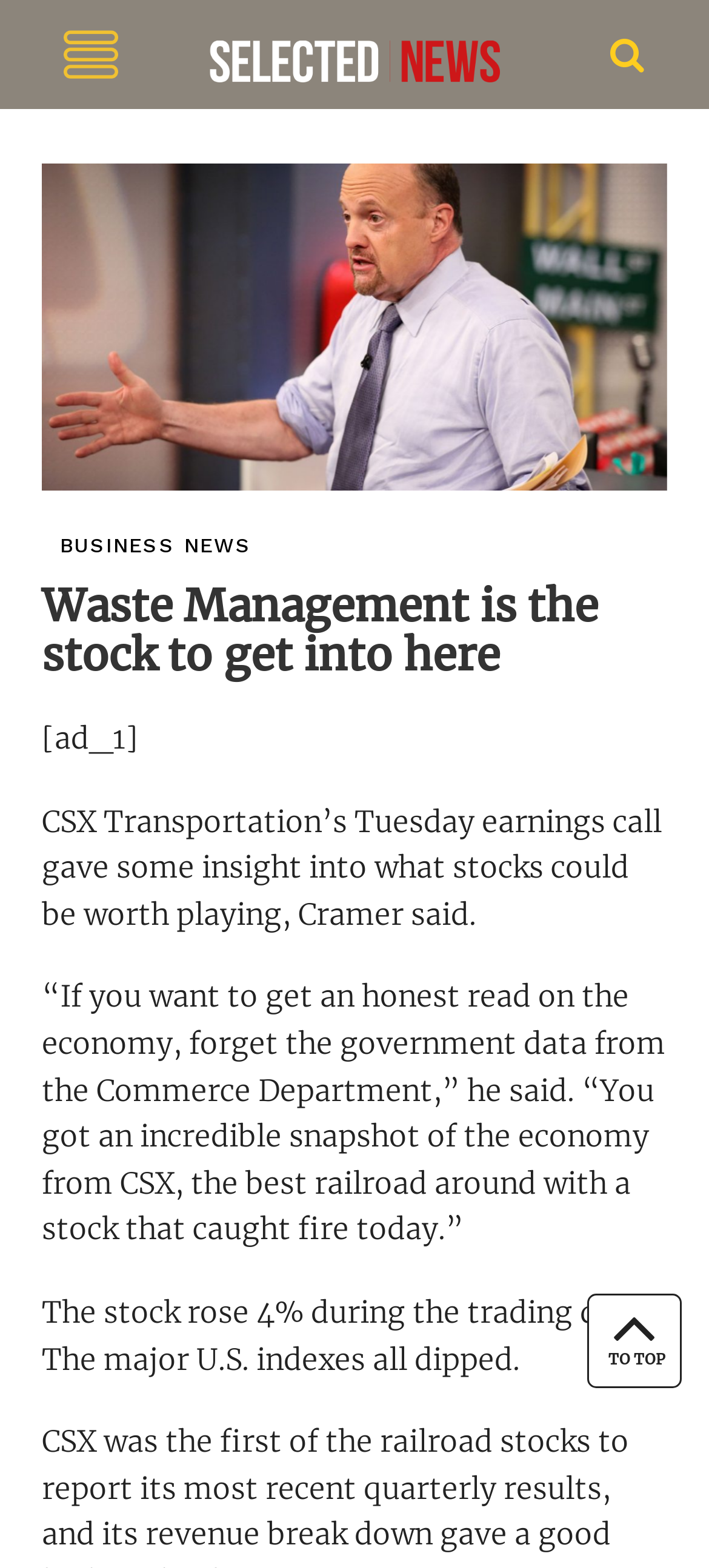Respond to the question below with a concise word or phrase:
What is the purpose of the 'TO TOP' button?

To scroll to the top